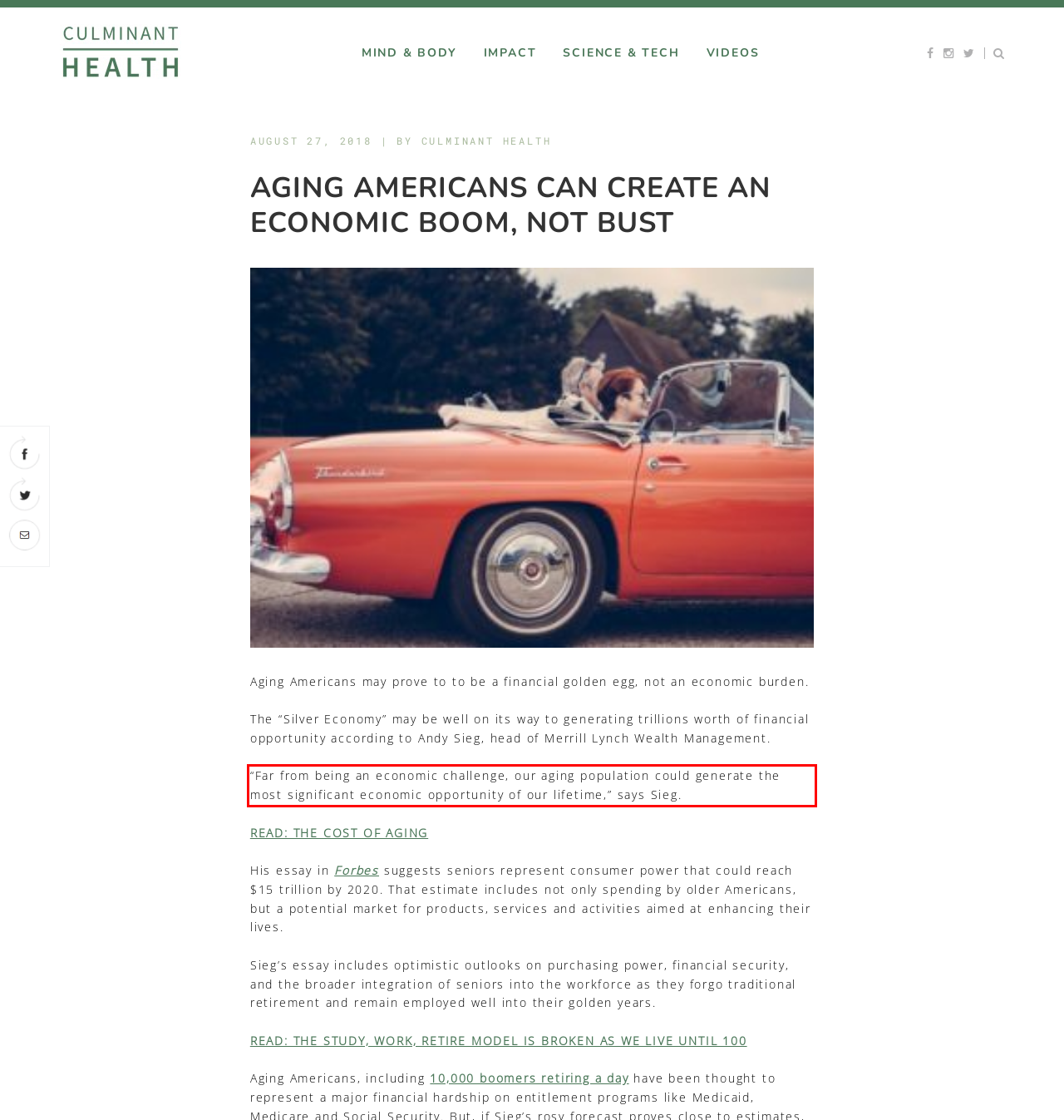Extract and provide the text found inside the red rectangle in the screenshot of the webpage.

“Far from being an economic challenge, our aging population could generate the most significant economic opportunity of our lifetime,” says Sieg.